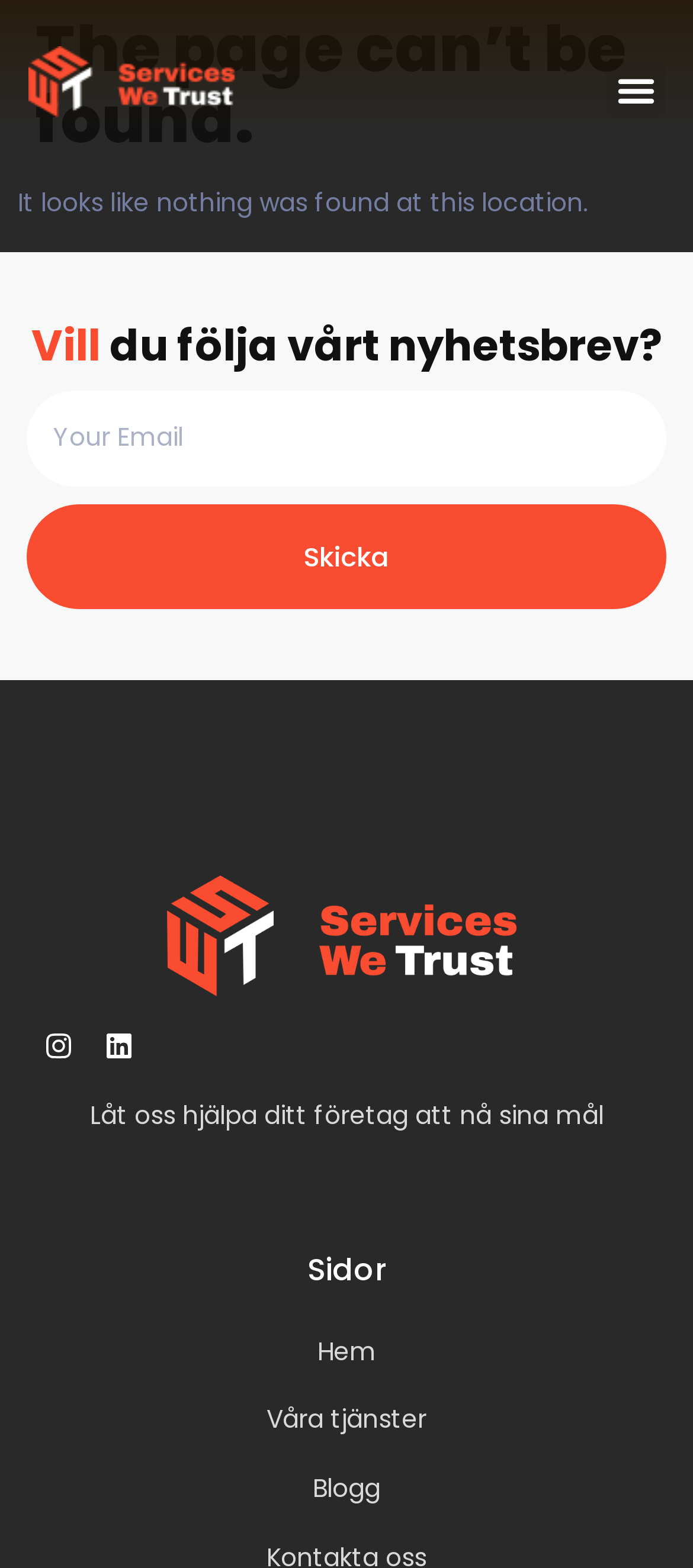What is the purpose of the textbox?
Answer the question in as much detail as possible.

The textbox is labeled as 'Email' and is required, suggesting that it is used to input an email address, likely for subscribing to a newsletter or receiving updates.